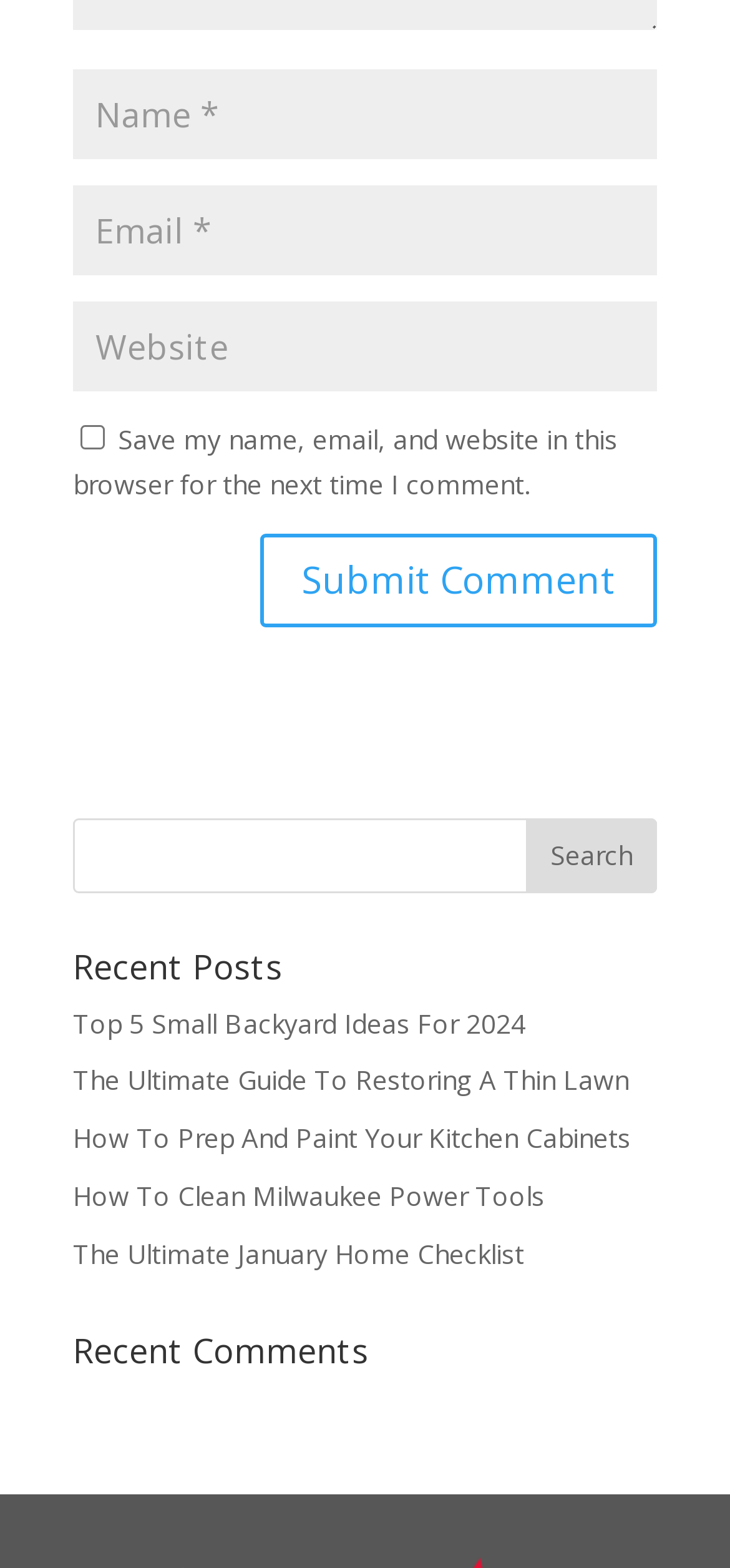Locate the bounding box coordinates of the element that should be clicked to fulfill the instruction: "Check the box to save your information".

[0.11, 0.271, 0.144, 0.287]